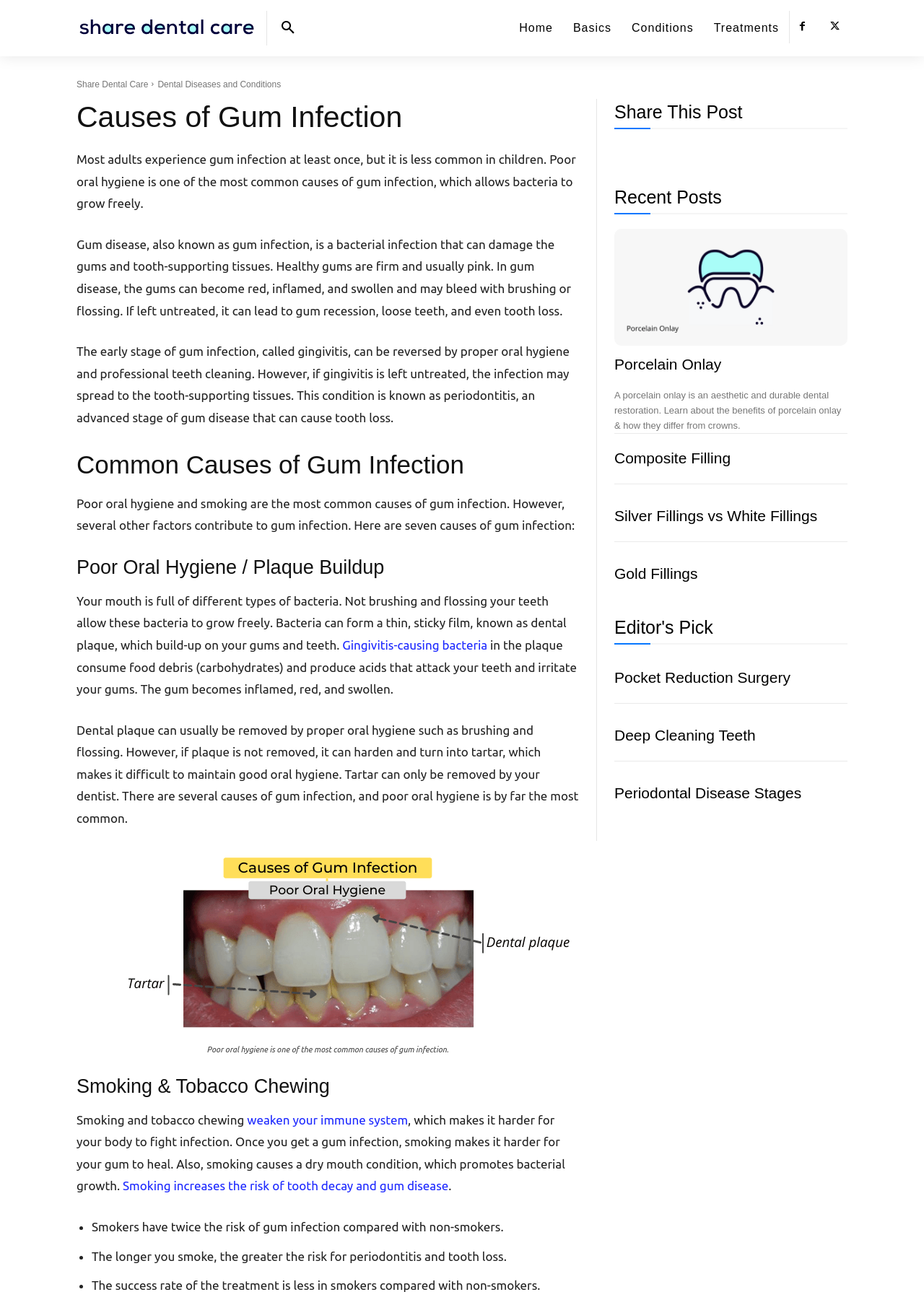Bounding box coordinates are specified in the format (top-left x, top-left y, bottom-right x, bottom-right y). All values are floating point numbers bounded between 0 and 1. Please provide the bounding box coordinate of the region this sentence describes: Share Dental Care

[0.083, 0.061, 0.16, 0.069]